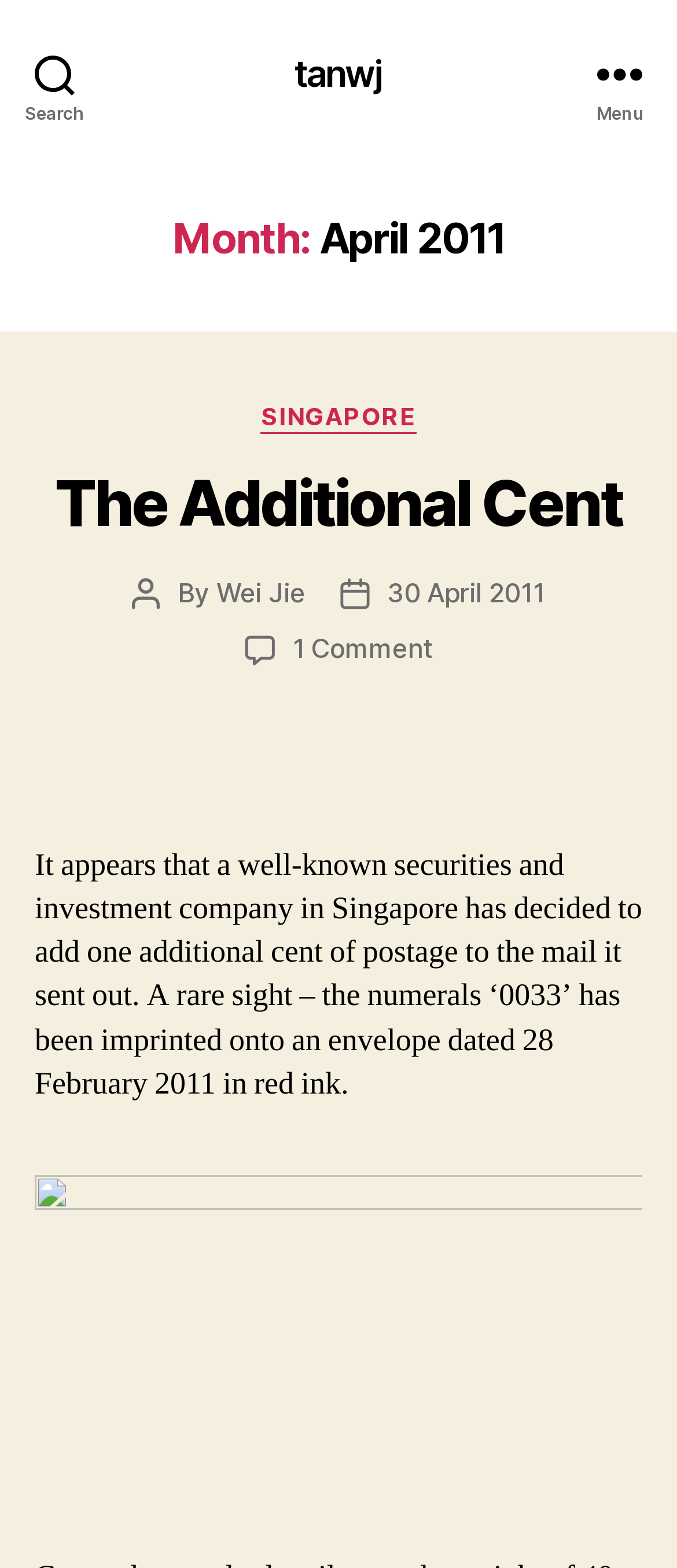Please provide a one-word or short phrase answer to the question:
How many comments are there on the post?

1